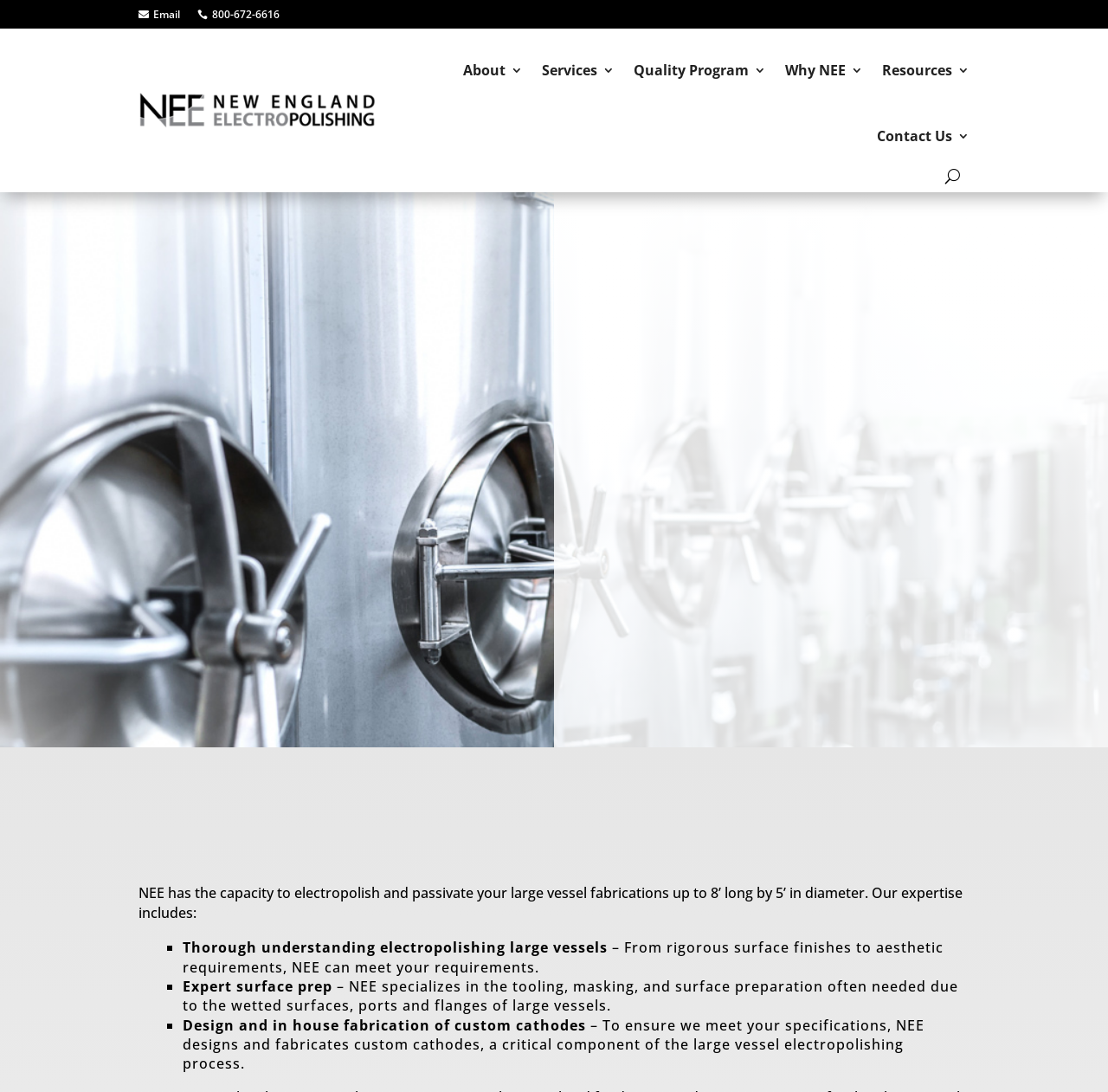How many links are in the top navigation menu?
Answer with a single word or phrase, using the screenshot for reference.

6